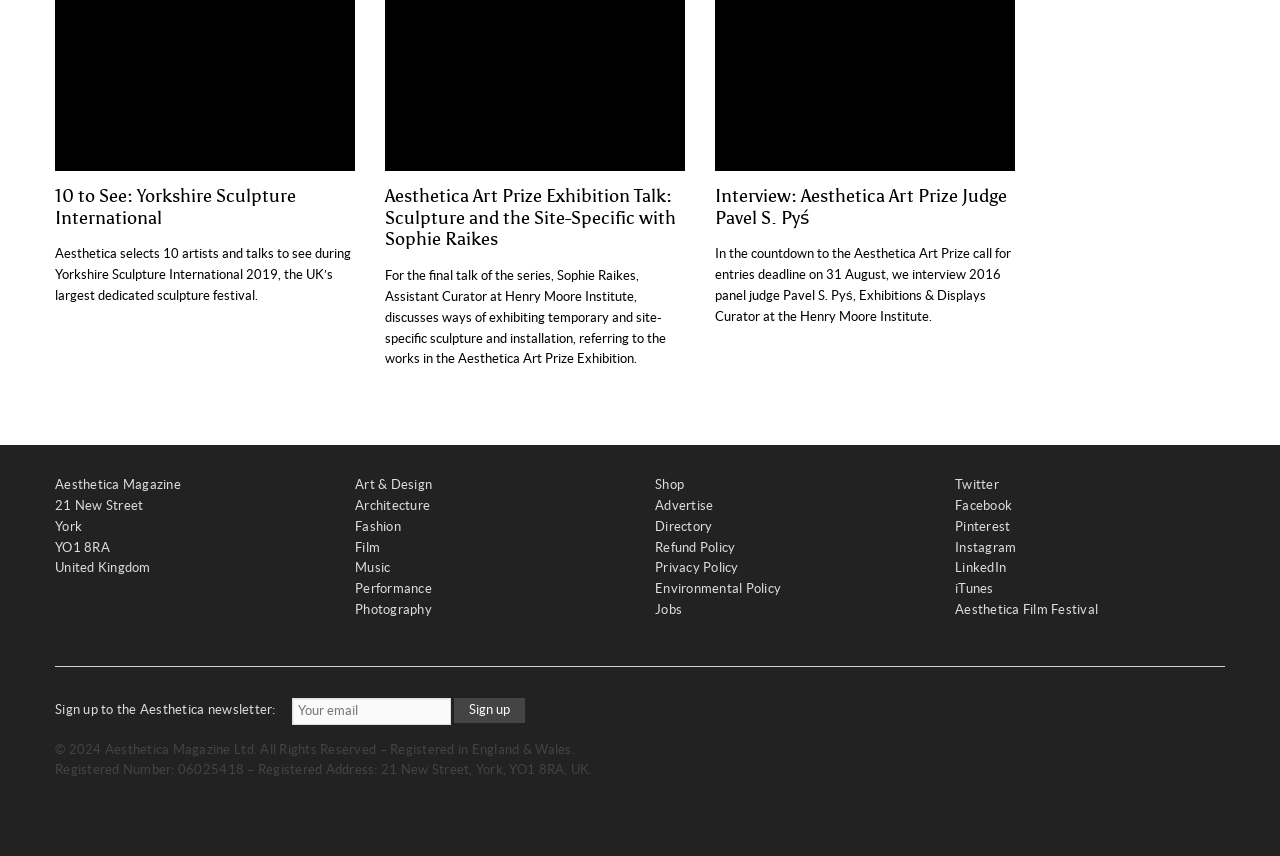Please identify the bounding box coordinates of the region to click in order to complete the given instruction: "Click on the 'Art & Design' link". The coordinates should be four float numbers between 0 and 1, i.e., [left, top, right, bottom].

[0.277, 0.558, 0.338, 0.575]